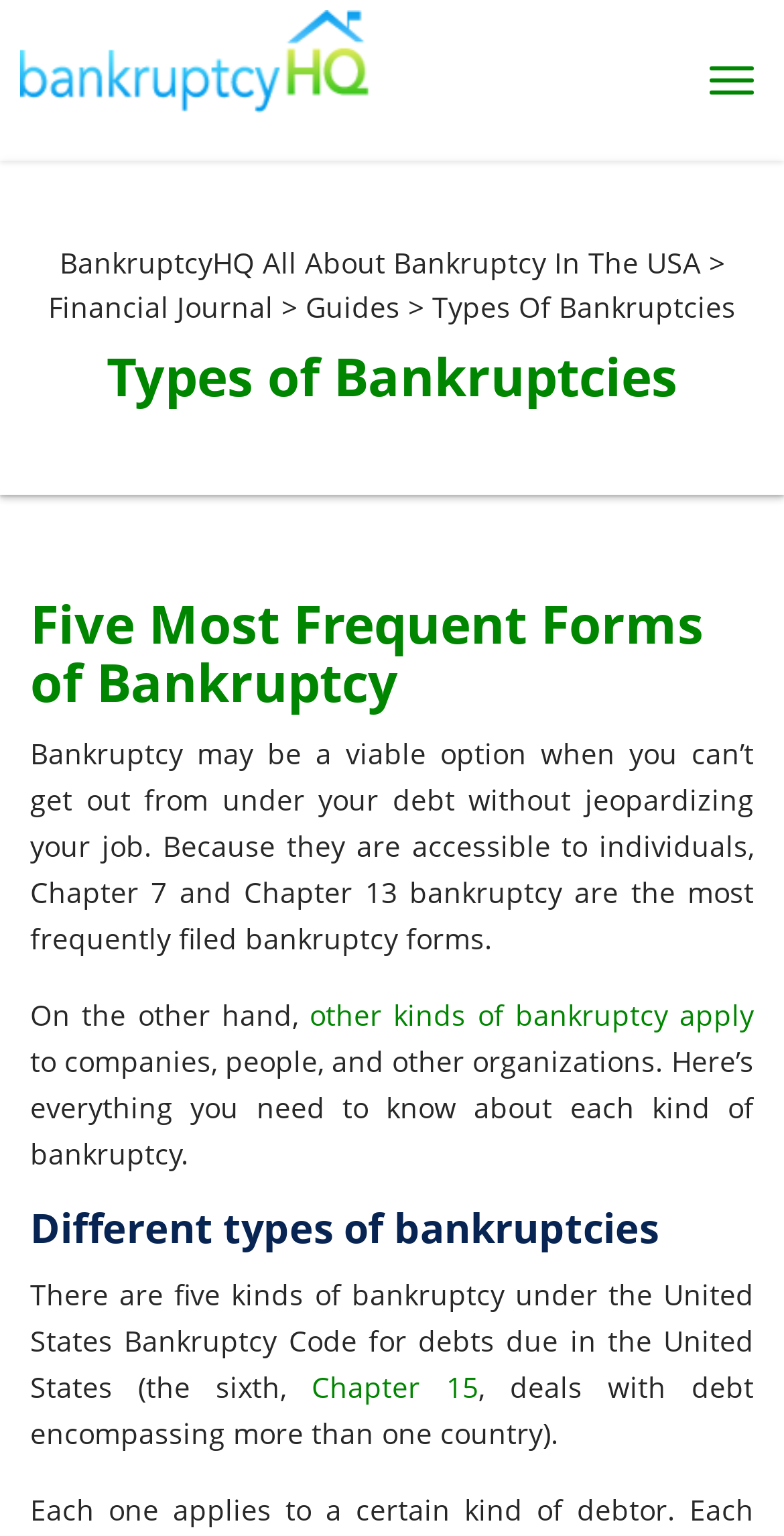Answer the question with a brief word or phrase:
What is the main topic of this webpage?

Types of Bankruptcies